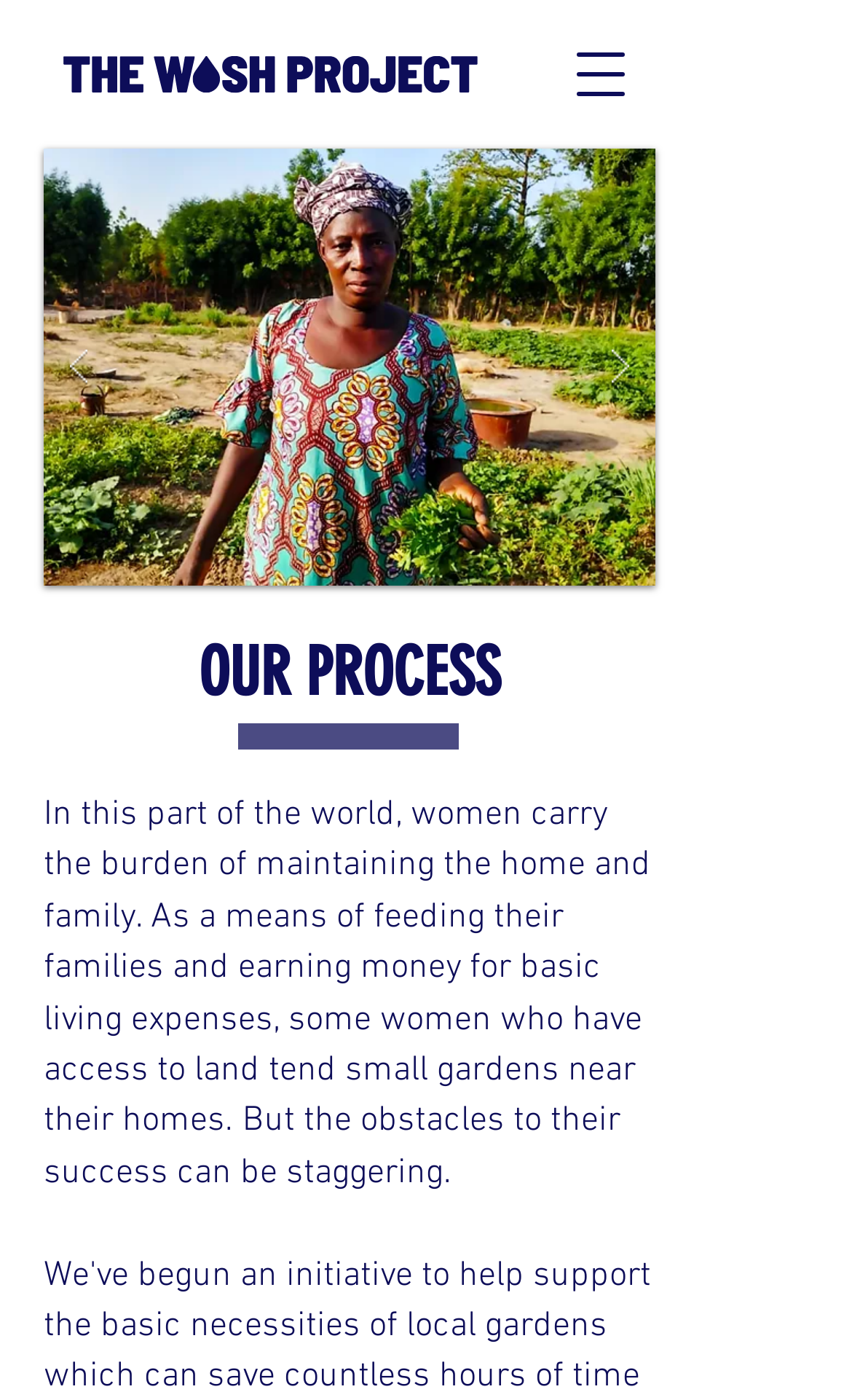Analyze the image and give a detailed response to the question:
What is the current slide number in the gallery?

The StaticText element with the text '5/8' is located within the 'Slide show gallery' region, indicating that it displays the current slide number. Therefore, the current slide number is 5 out of 8.